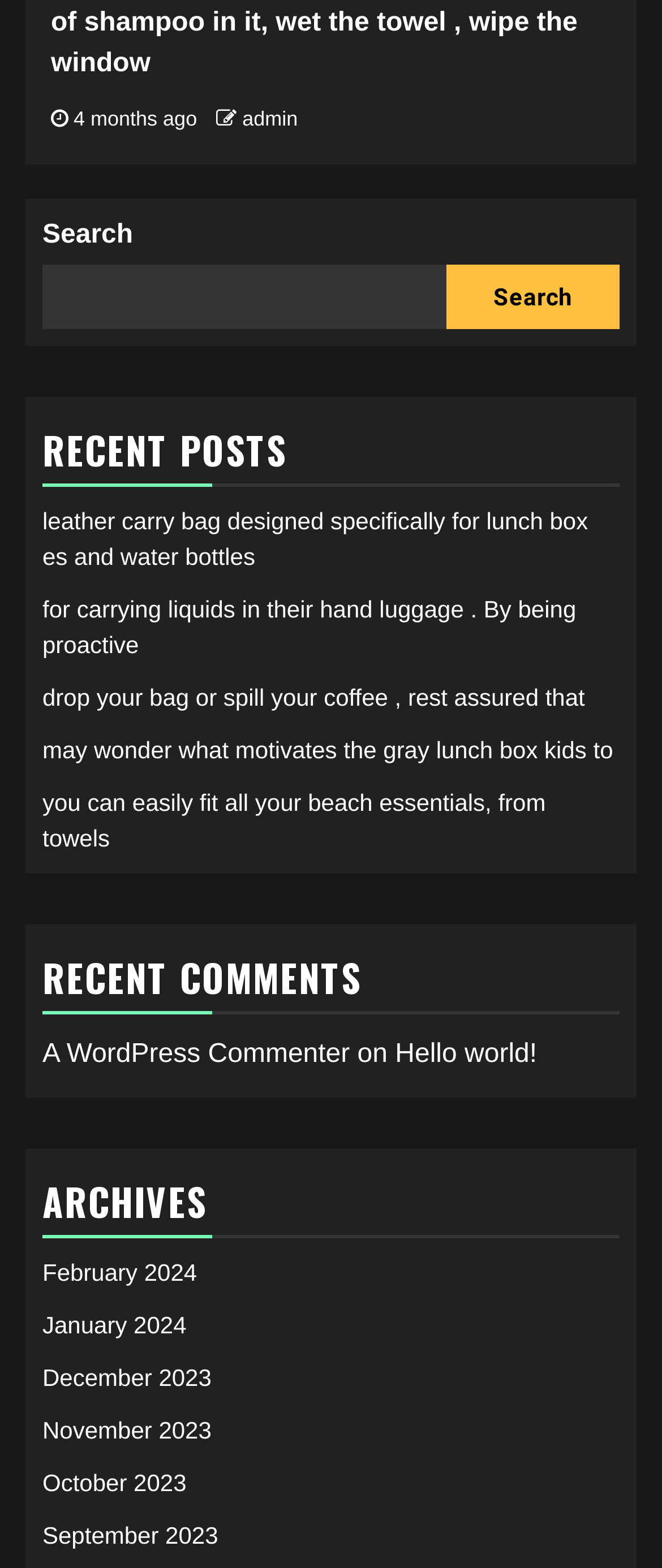Kindly provide the bounding box coordinates of the section you need to click on to fulfill the given instruction: "search for something".

[0.064, 0.138, 0.936, 0.21]